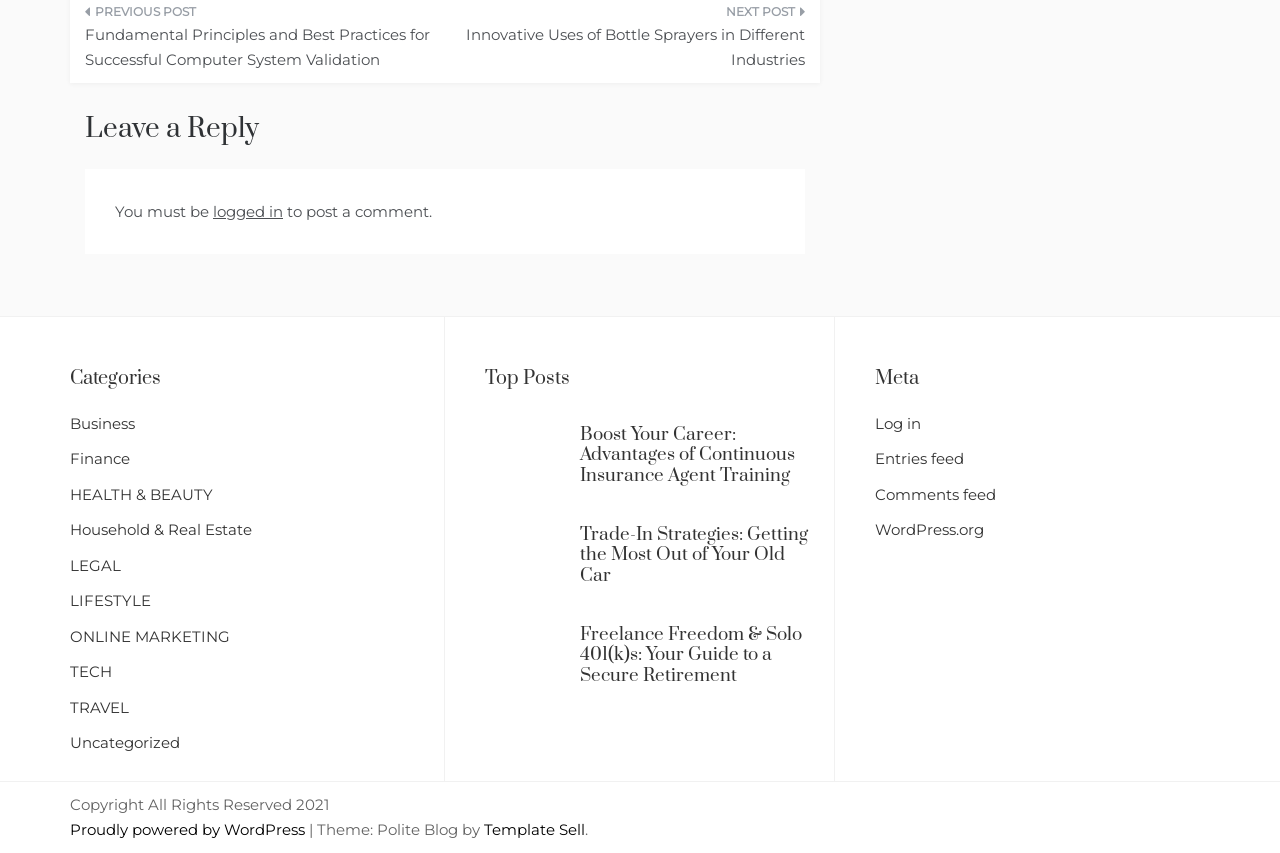Determine the bounding box coordinates of the clickable element necessary to fulfill the instruction: "Click on the previous post". Provide the coordinates as four float numbers within the 0 to 1 range, i.e., [left, top, right, bottom].

[0.066, 0.002, 0.336, 0.097]